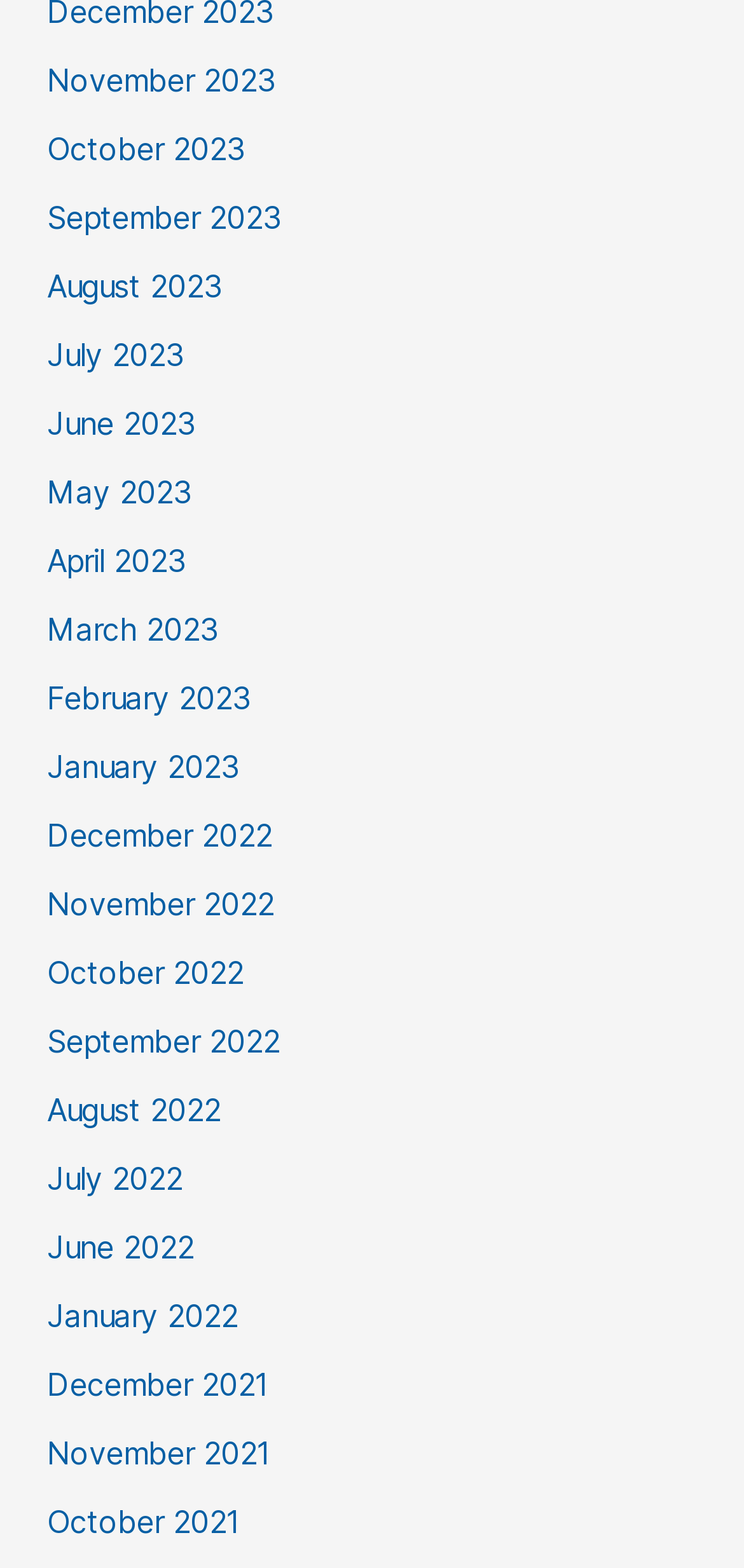Find and indicate the bounding box coordinates of the region you should select to follow the given instruction: "View January 2022".

[0.063, 0.827, 0.32, 0.851]